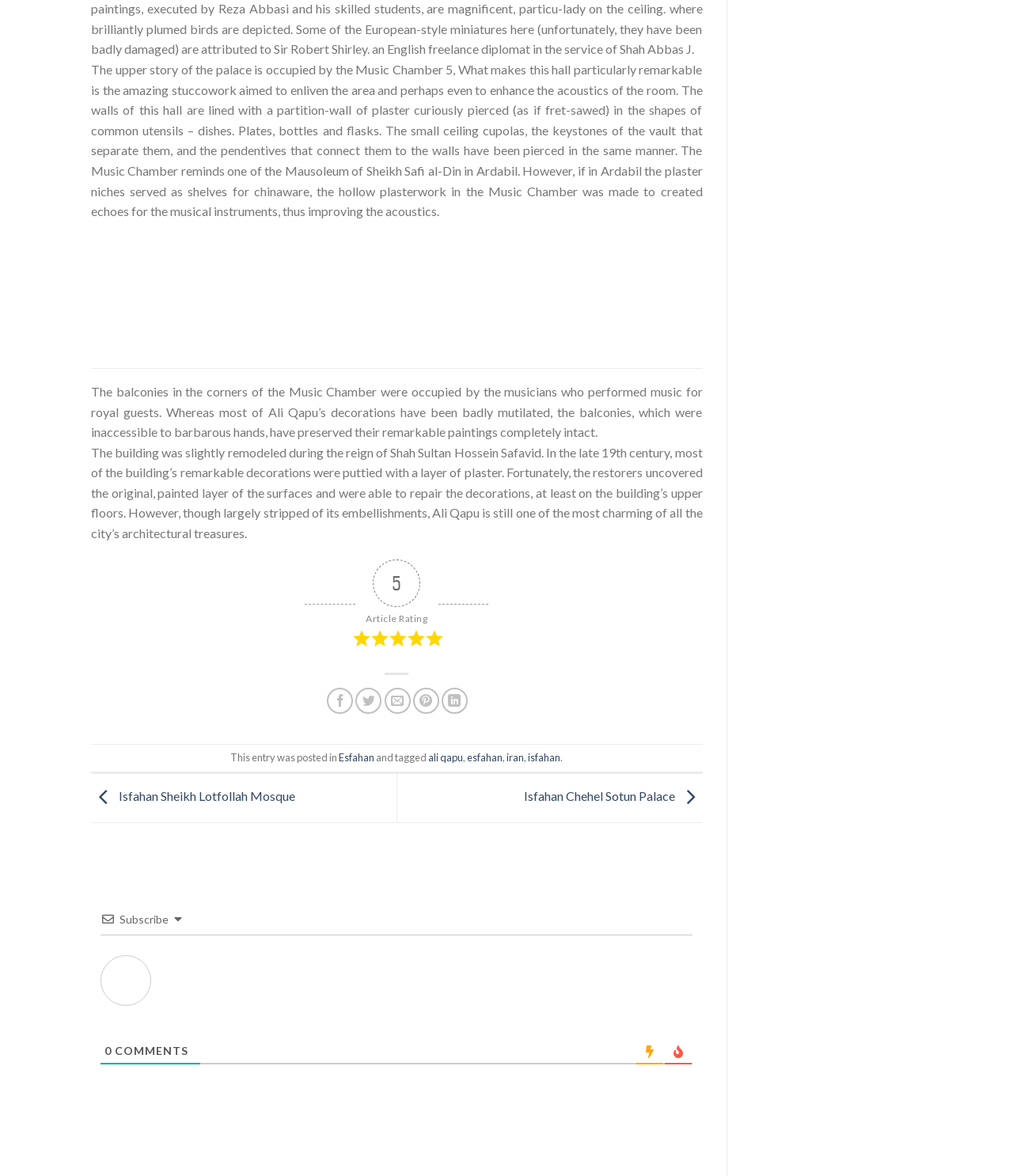Use a single word or phrase to answer the question:
What is the rating of the article?

5